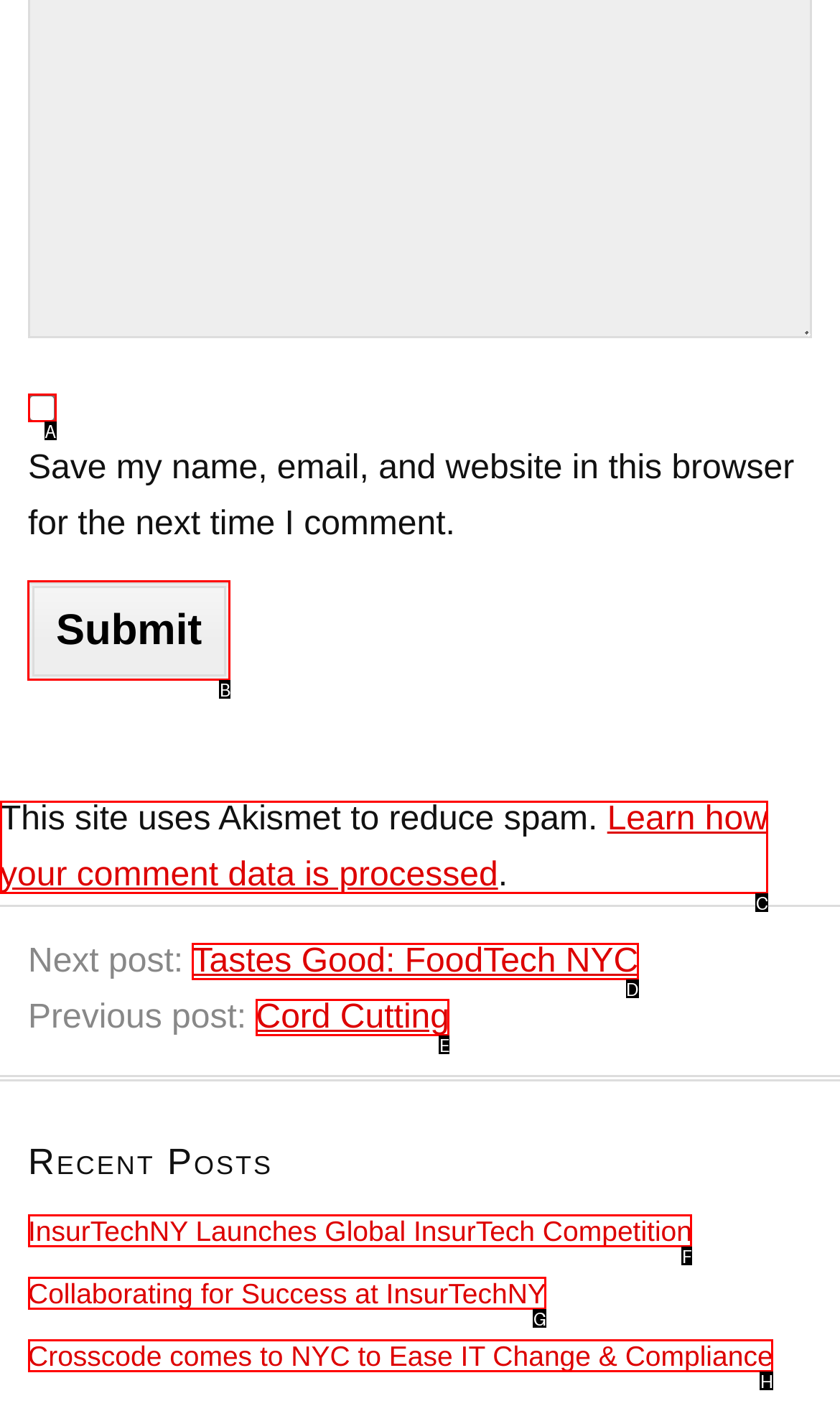Choose the letter that corresponds to the correct button to accomplish the task: Go back to the top of the page
Reply with the letter of the correct selection only.

None